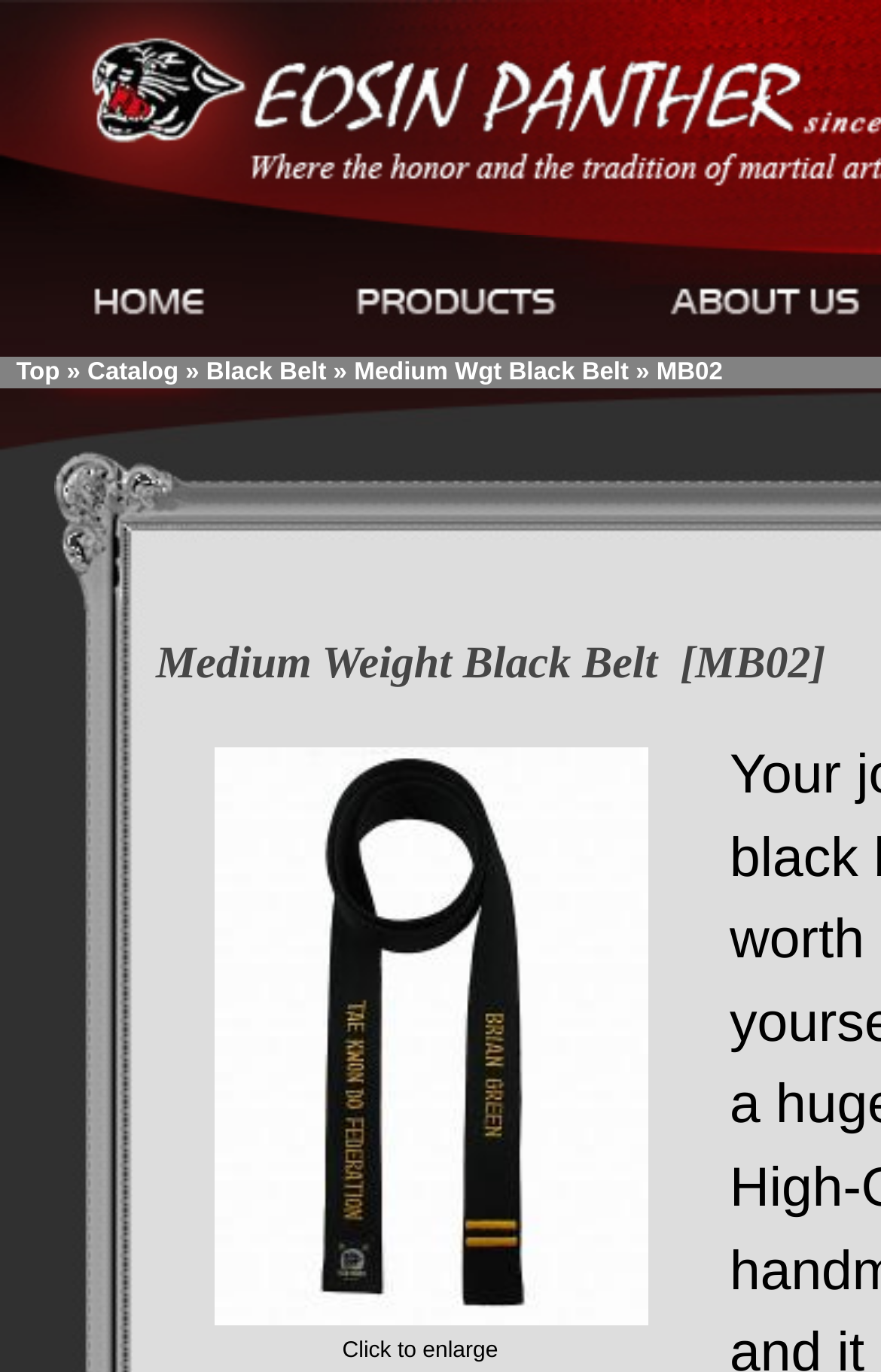Identify the primary heading of the webpage and provide its text.

Medium Weight Black Belt  [MB02]